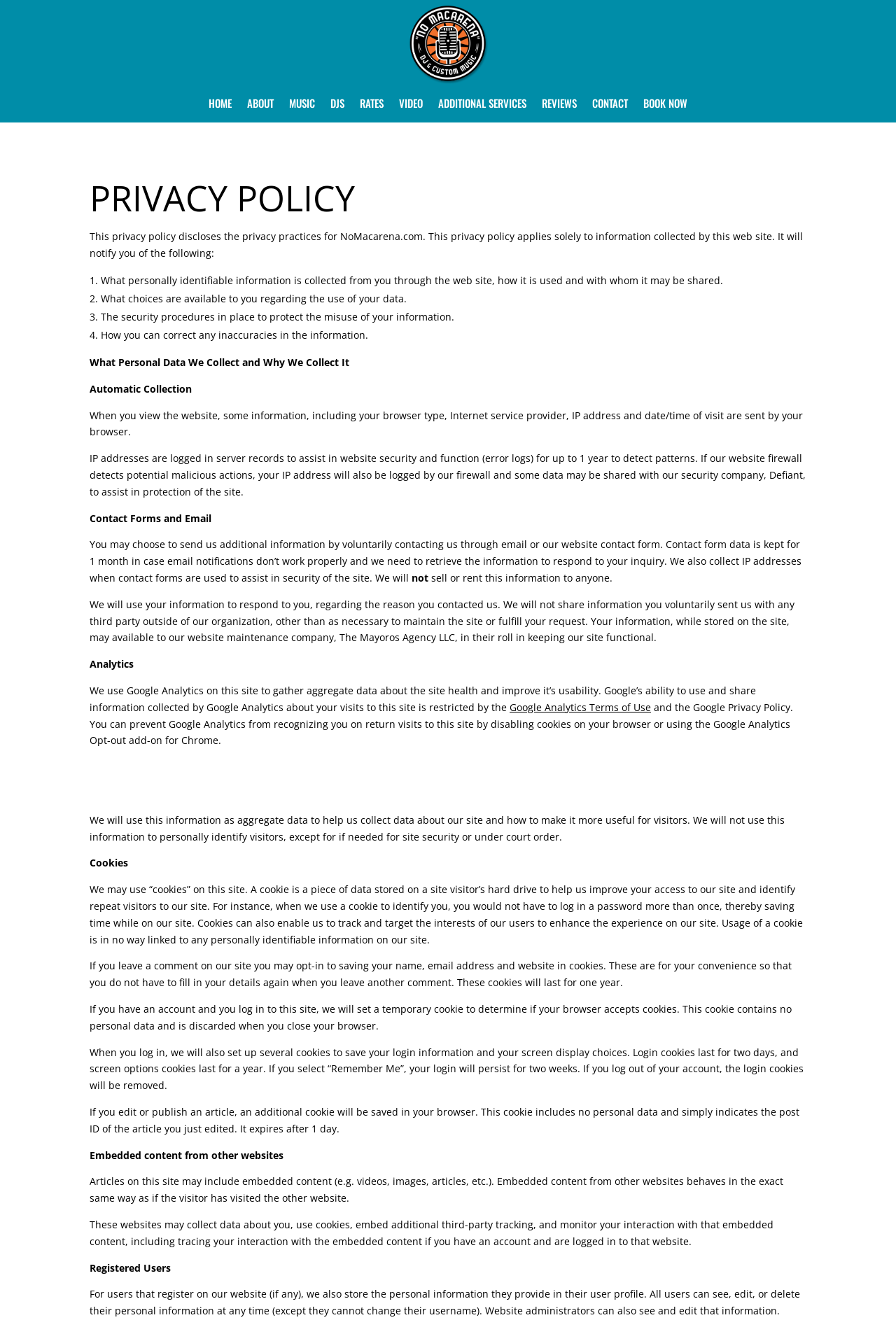Please determine the bounding box coordinates of the element to click on in order to accomplish the following task: "Cite this in APA style". Ensure the coordinates are four float numbers ranging from 0 to 1, i.e., [left, top, right, bottom].

None